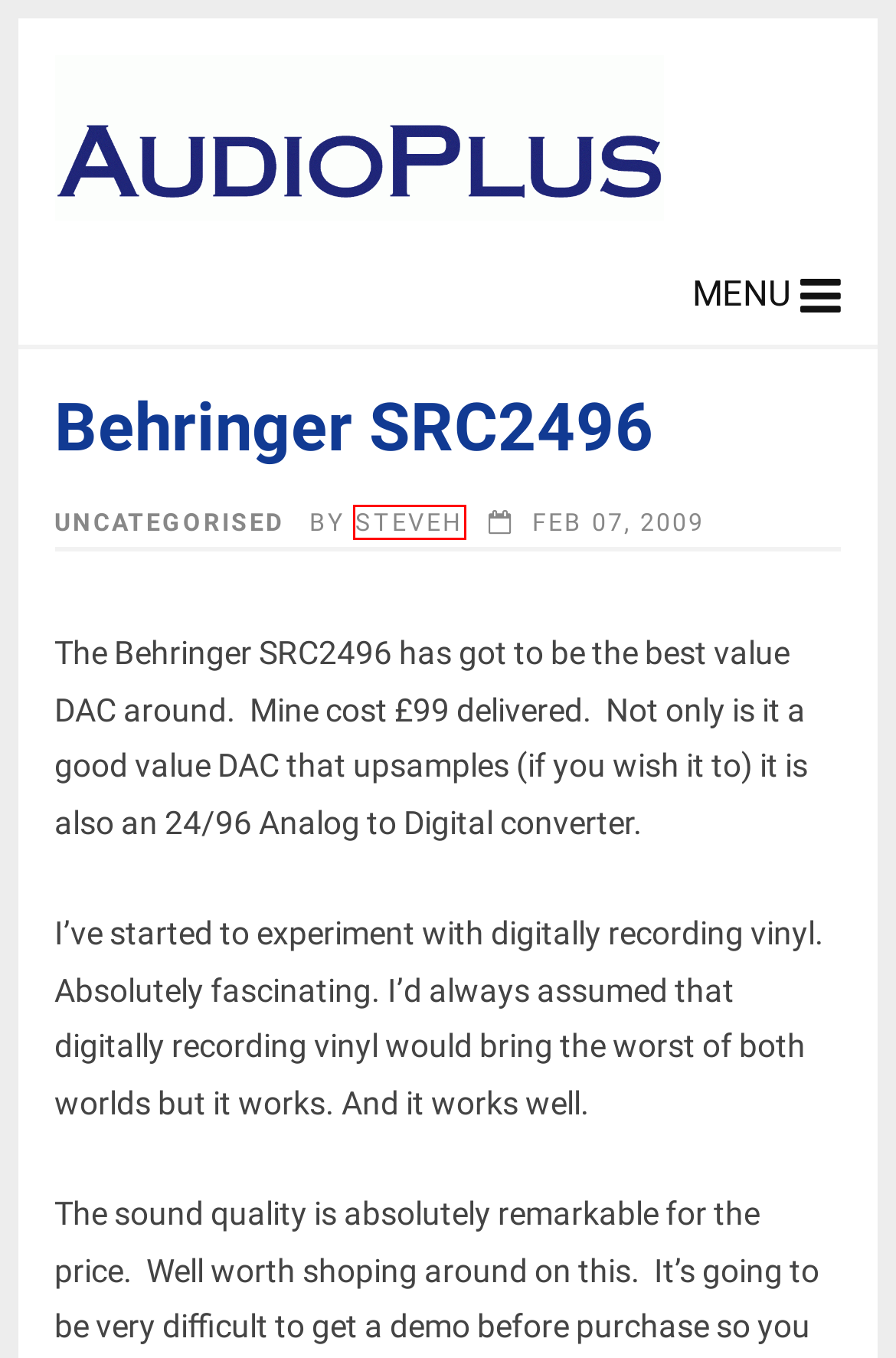Consider the screenshot of a webpage with a red bounding box around an element. Select the webpage description that best corresponds to the new page after clicking the element inside the red bounding box. Here are the candidates:
A. DAC – AudioPlus News and Views
B. Record Cleaning – as diversive as politics or religion – AudioPlus News and Views
C. Steveh – AudioPlus News and Views
D. VAT Reduction – Complete waste of time? – AudioPlus News and Views
E. AtoD – AudioPlus News and Views
F. Behringer – AudioPlus News and Views
G. AudioPlus News and Views – Hi-fi news, reviews, music and other interesting stuff
H. Steve – AudioPlus News and Views

C